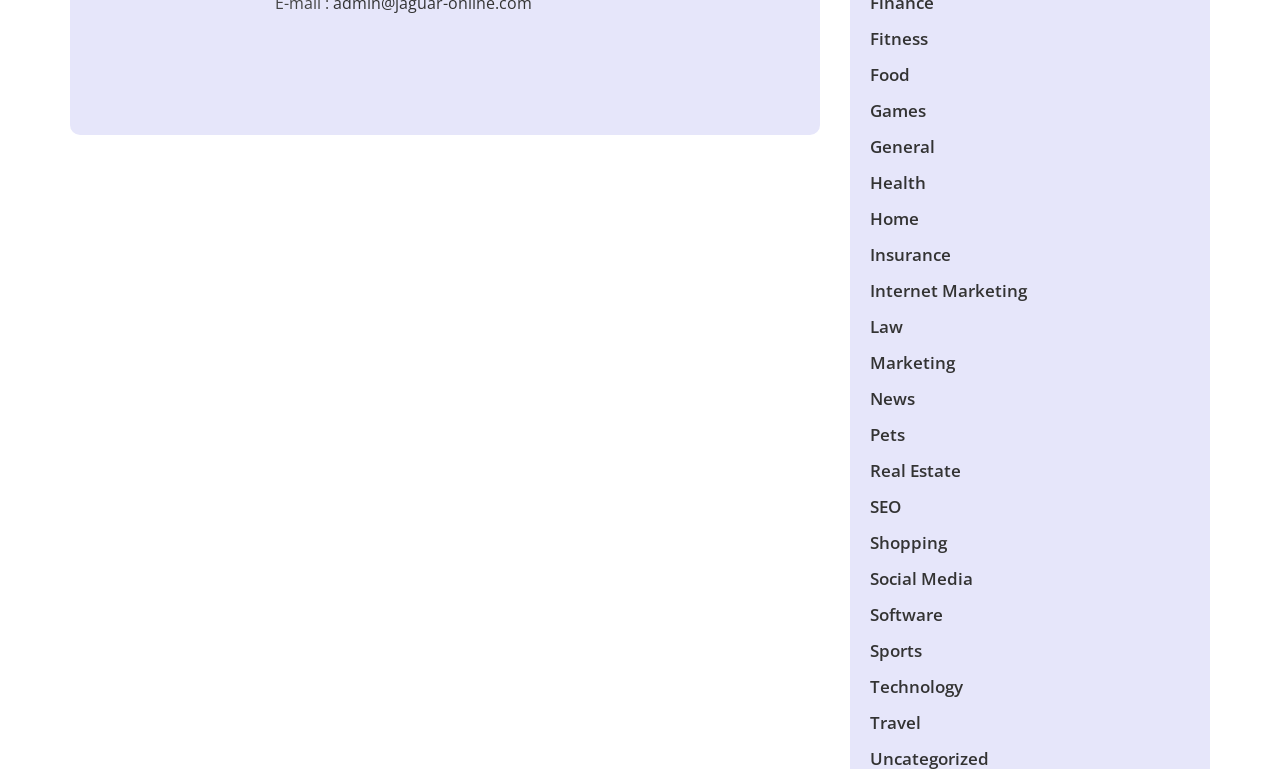Identify the bounding box coordinates for the element you need to click to achieve the following task: "View Shopping". Provide the bounding box coordinates as four float numbers between 0 and 1, in the form [left, top, right, bottom].

[0.68, 0.69, 0.74, 0.72]